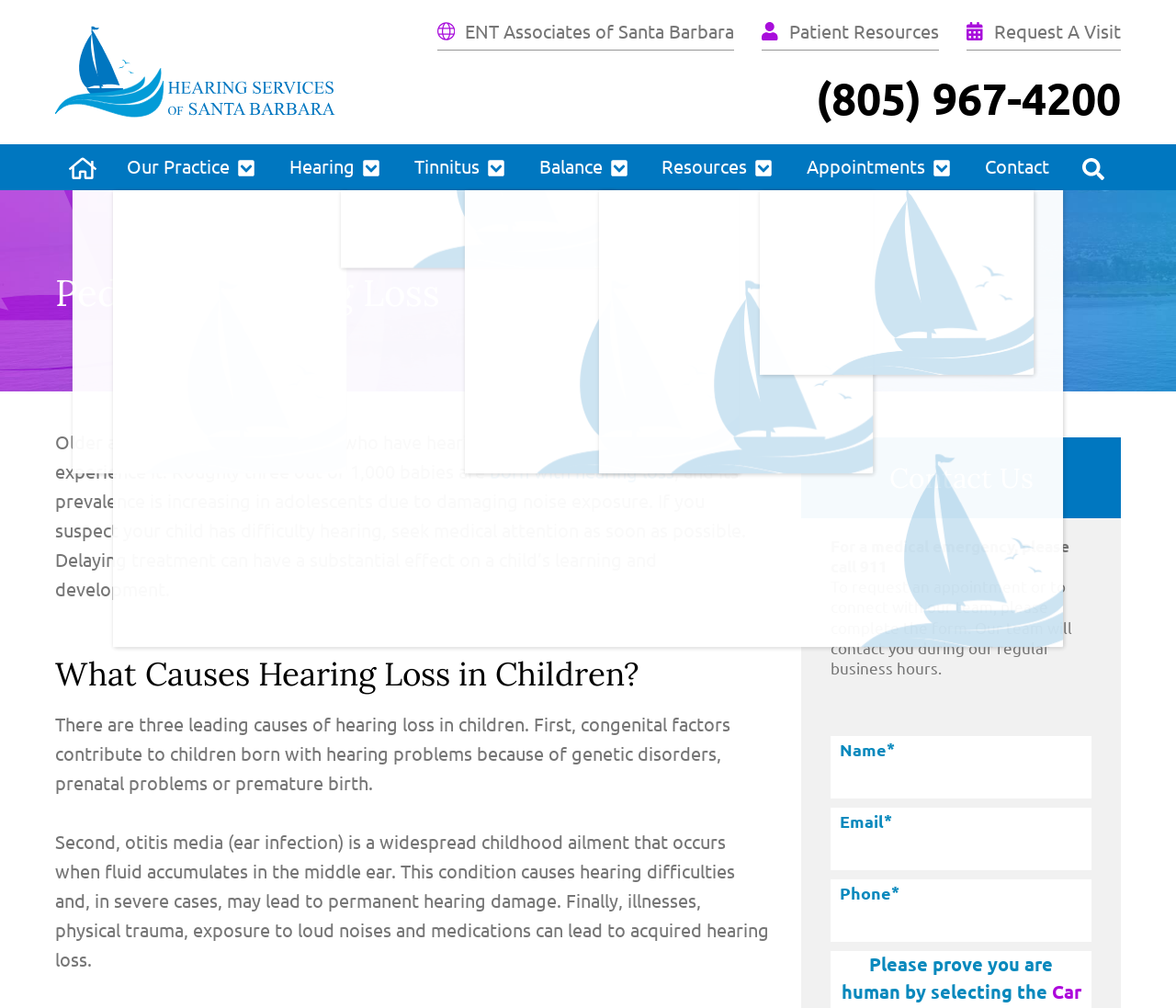Indicate the bounding box coordinates of the clickable region to achieve the following instruction: "Click the '(805) 967-4200' phone number link."

[0.694, 0.073, 0.953, 0.122]